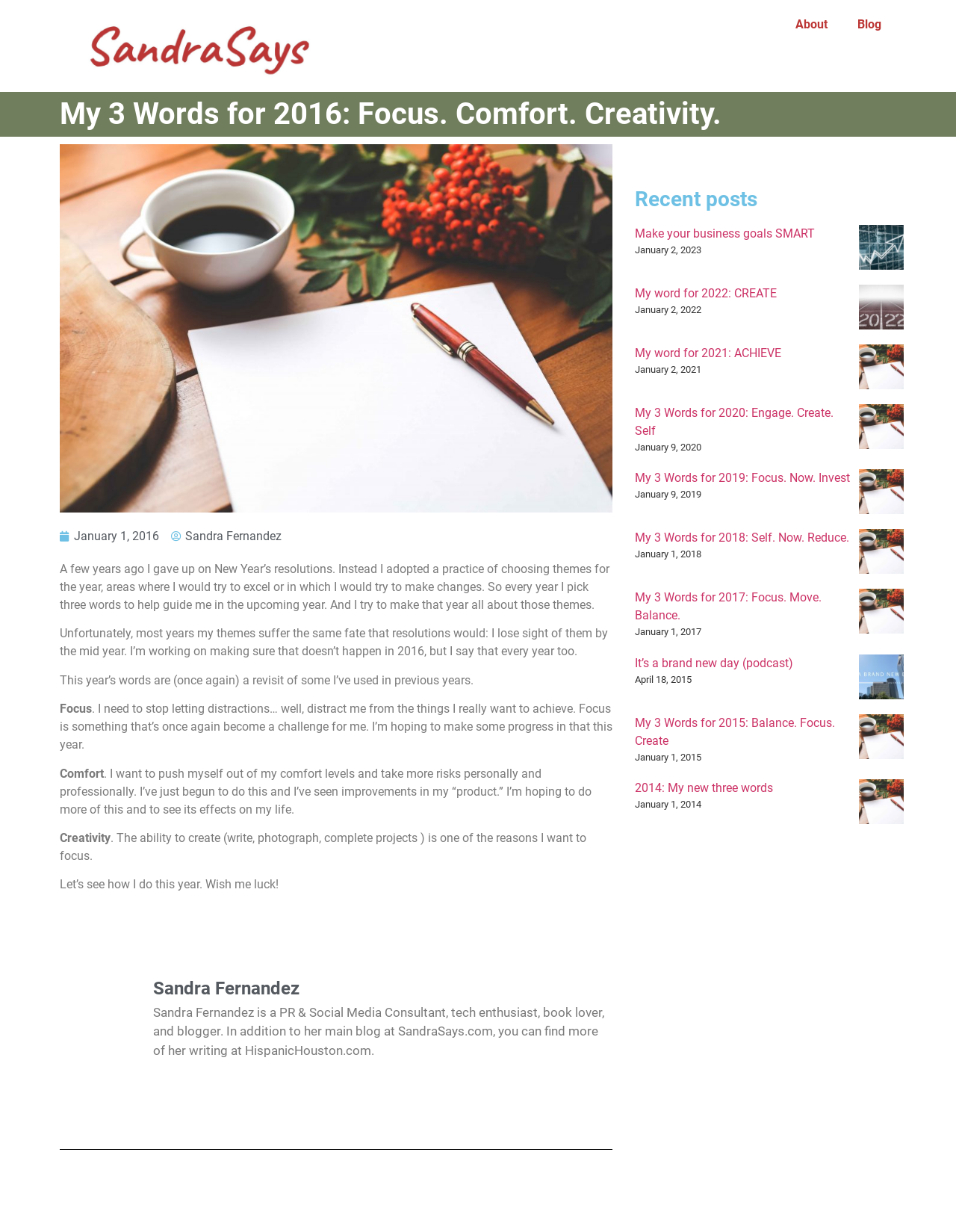Identify and extract the heading text of the webpage.

My 3 Words for 2016: Focus. Comfort. Creativity.